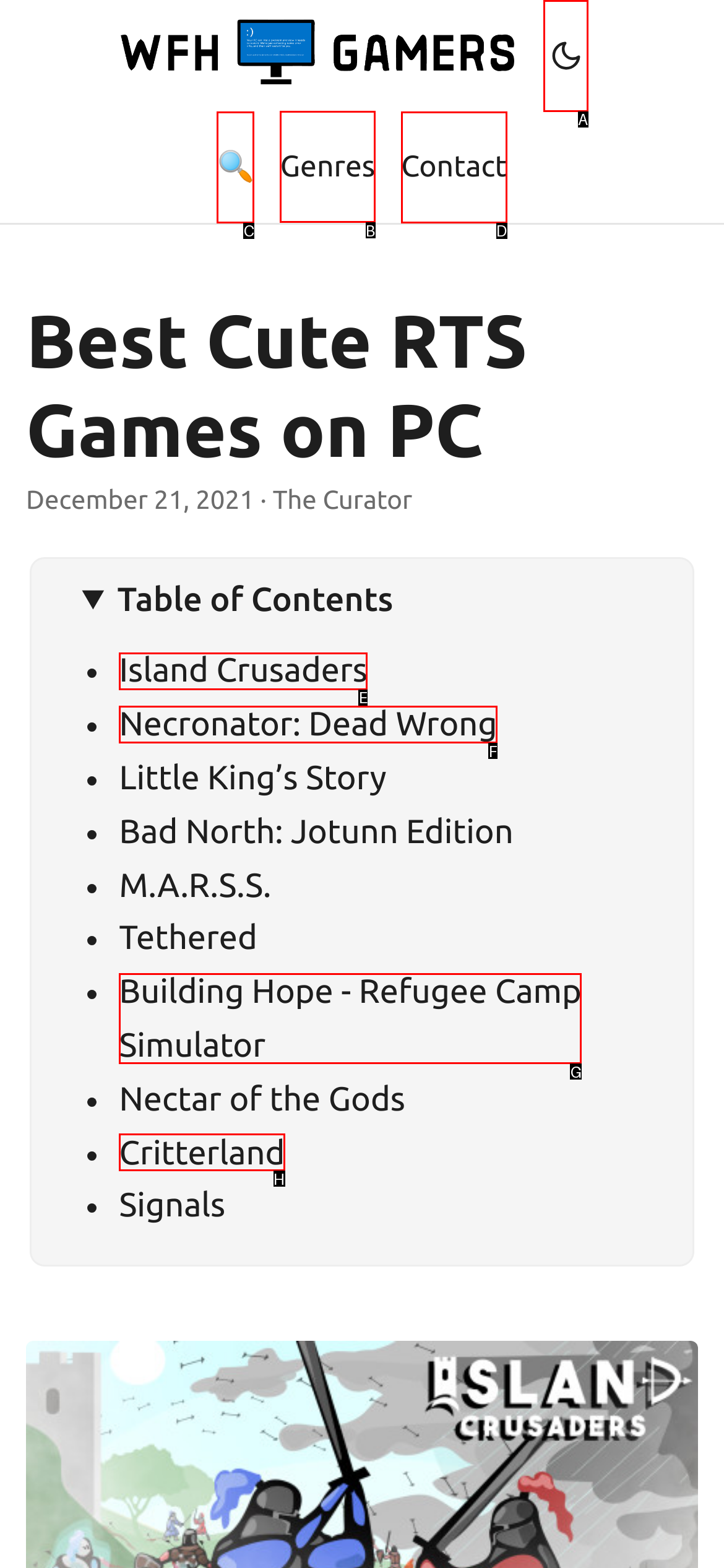Determine the letter of the element I should select to fulfill the following instruction: Go to Genres. Just provide the letter.

B